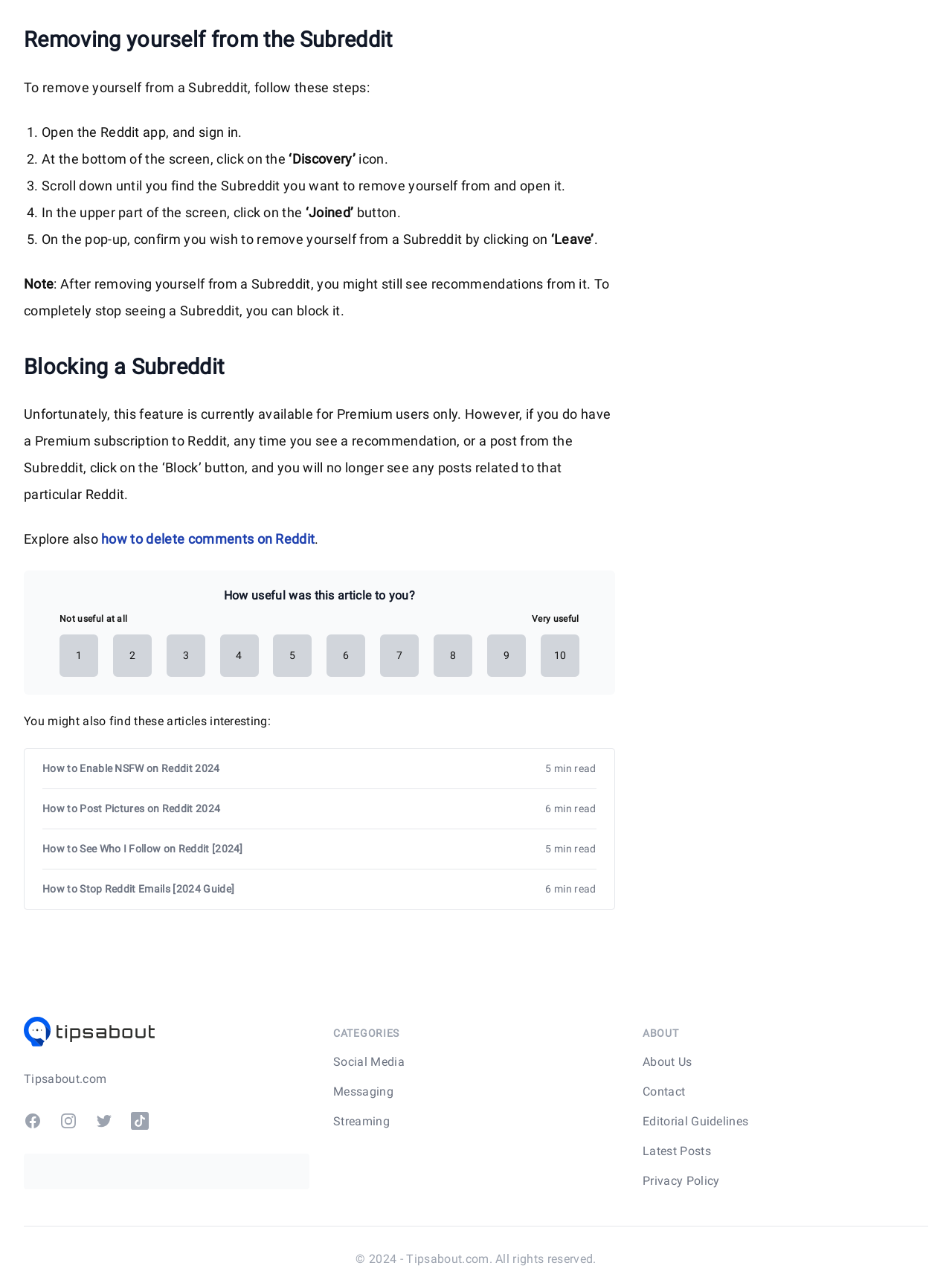Based on the image, give a detailed response to the question: What is the rating scale for the article's usefulness?

The rating scale for the article's usefulness is from 1 to 10, where 1 is 'Not useful at all' and 10 is 'Very useful'. You can select a rating from this scale to indicate how useful you found the article.